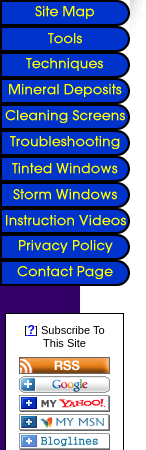Provide a single word or phrase answer to the question: 
How many social media platforms are available for subscription?

4